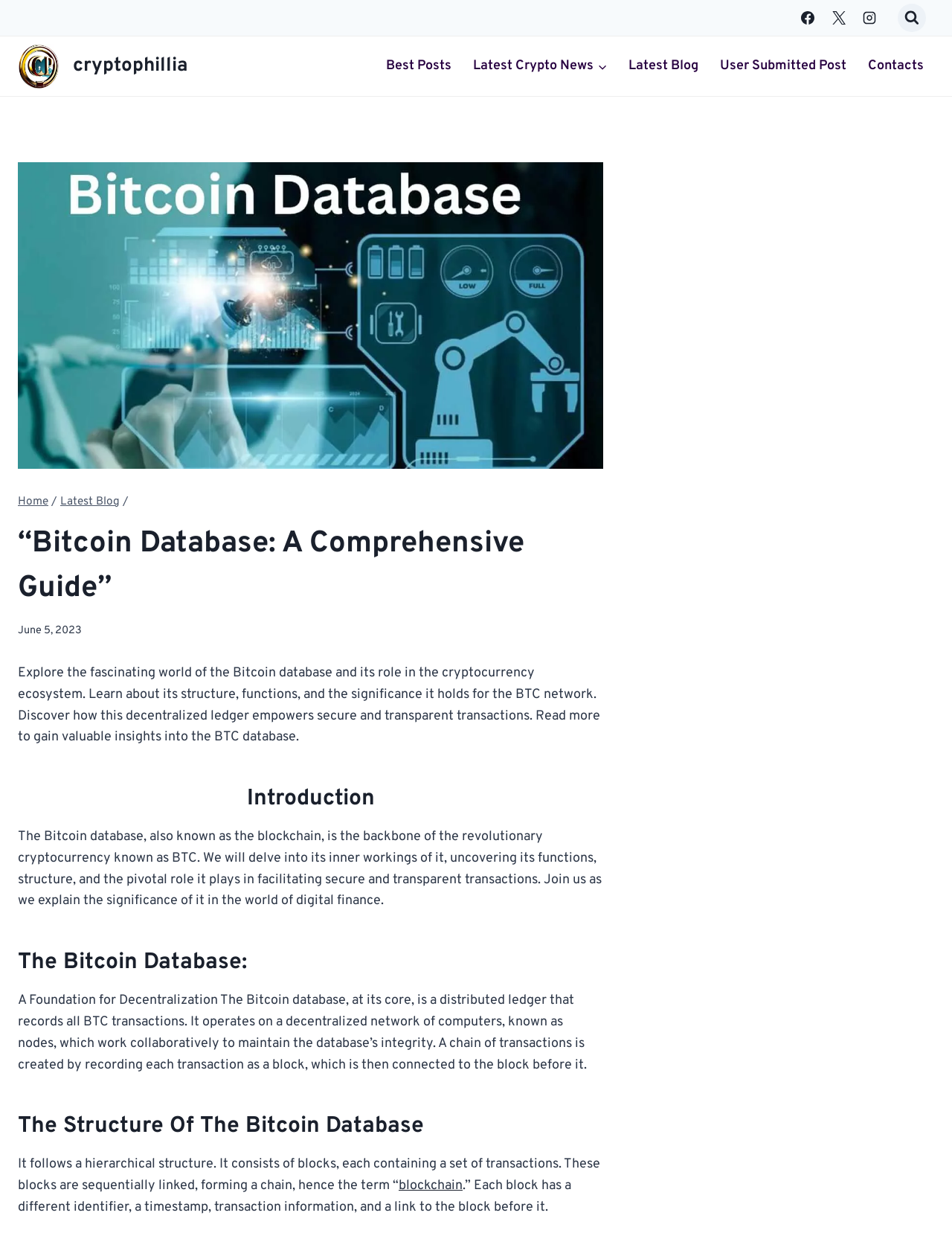Determine the bounding box coordinates of the section to be clicked to follow the instruction: "Read latest crypto news". The coordinates should be given as four float numbers between 0 and 1, formatted as [left, top, right, bottom].

[0.486, 0.041, 0.649, 0.066]